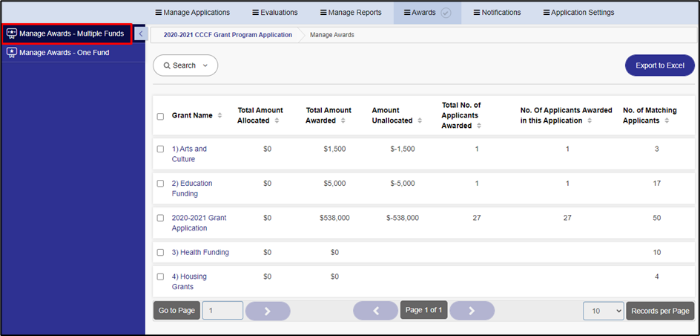Describe all the elements in the image with great detail.

The image displays a section of a web interface for managing multiple funds within a grant application program. At the top, the title indicates that this is part of the 2020-2021 CCCF Grant Program Application. The table below presents various grant options, including "Arts and Culture," "Education Funding," "2020-2021 Grant Application," "Health Funding," and "Housing Grants."

Each row provides detailed financial information, such as the total amount allocated, total amount awarded, amount unallocated, and the total number of applicants awarded for each grant. For example, the "2020-2021 Grant Application" shows a substantial allocation of $538,000, with 27 applicants awarded funds, reflecting its significance in the program. 

The interface also includes buttons and navigation elements for exporting data to Excel and managing records, enhancing user accessibility and functionality in handling grants and applications.